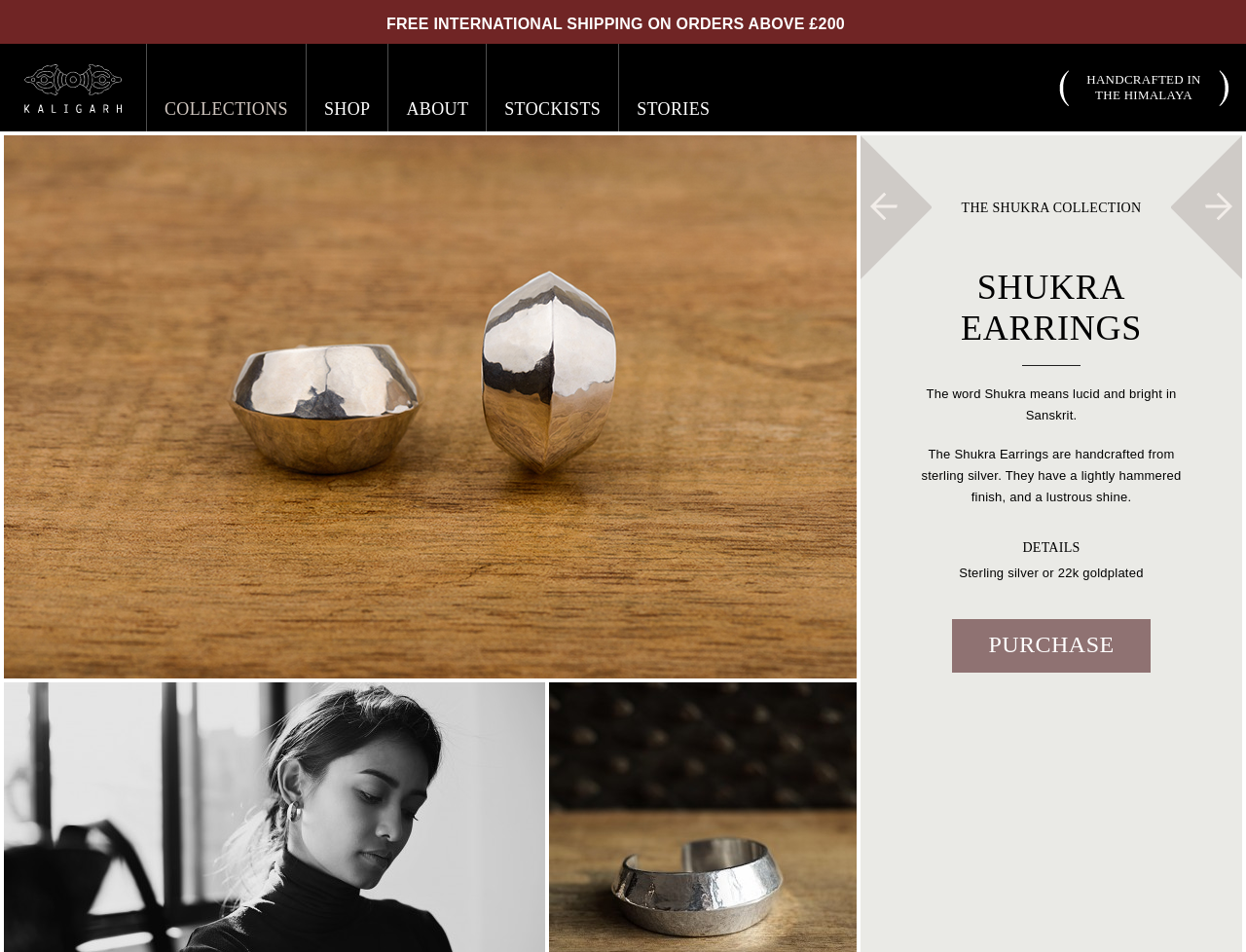What is the minimum order value for free international shipping?
Could you answer the question in a detailed manner, providing as much information as possible?

I found the answer by looking at the text that states 'FREE INTERNATIONAL SHIPPING ON ORDERS ABOVE £200'.